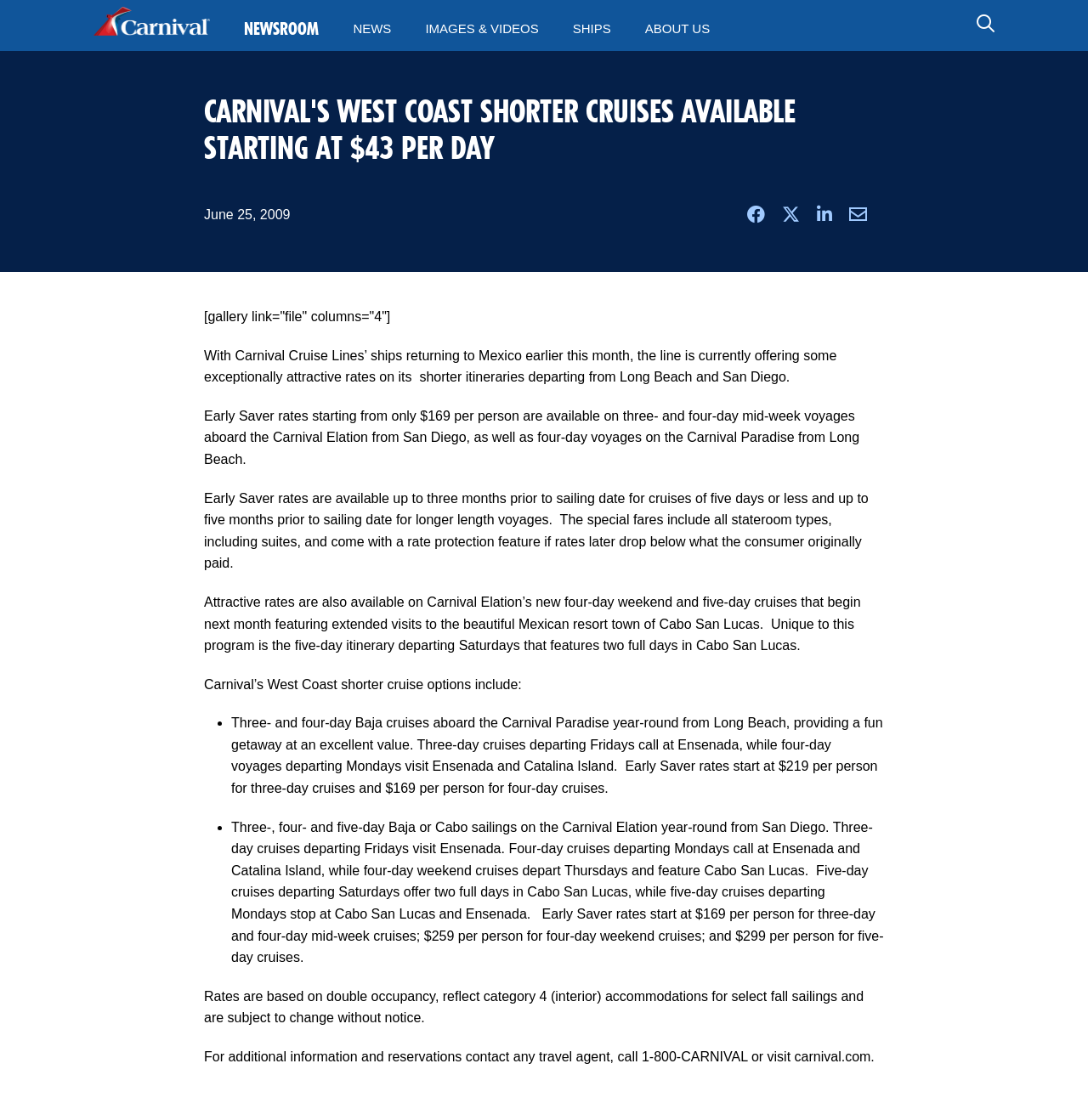Determine and generate the text content of the webpage's headline.

CARNIVAL'S WEST COAST SHORTER CRUISES AVAILABLE STARTING AT $43 PER DAY